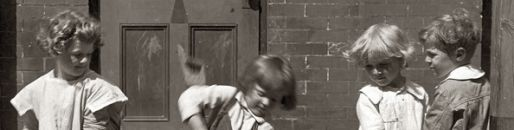Explain the content of the image in detail.

The image features a nostalgic black-and-white photograph capturing a moment from childhood. Four children are seen in front of a brick wall, with a door visible in the background. The two girls on the left, with curly hair, wear simple dresses with short sleeves, while the boy on the right is dressed in a light-colored shirt with a collar. The child in the center captures attention, engaged in an energetic activity, possibly swinging an object. This candid snapshot conveys a sense of playfulness and innocence typical of childhood, evoking memories of simpler times and the joys of outdoor play. The historic context of this image suggests it may represent early 20th-century childhood, highlighting the carefree spirit of youth.